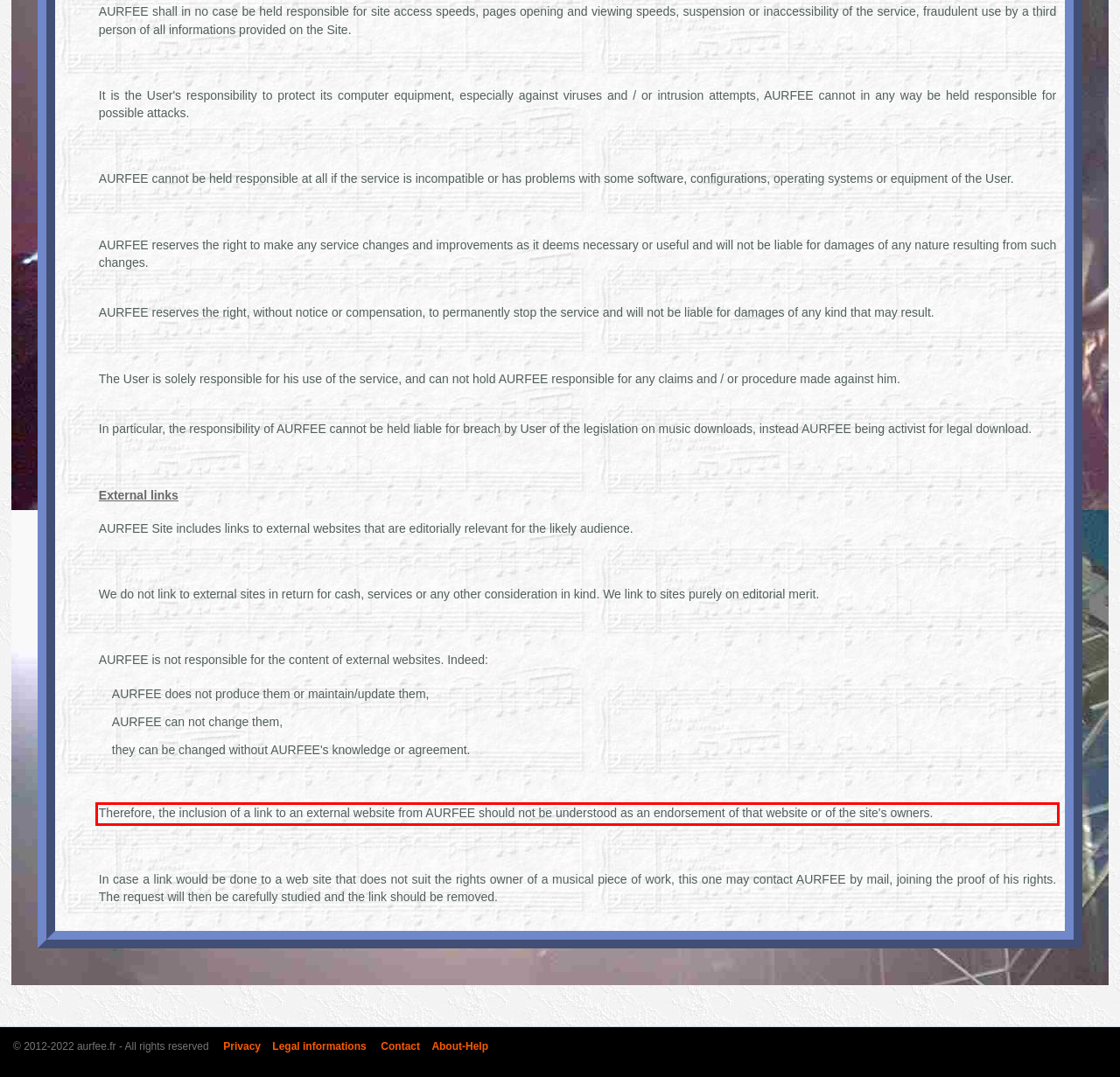Within the screenshot of the webpage, there is a red rectangle. Please recognize and generate the text content inside this red bounding box.

Therefore, the inclusion of a link to an external website from AURFEE should not be understood as an endorsement of that website or of the site's owners.